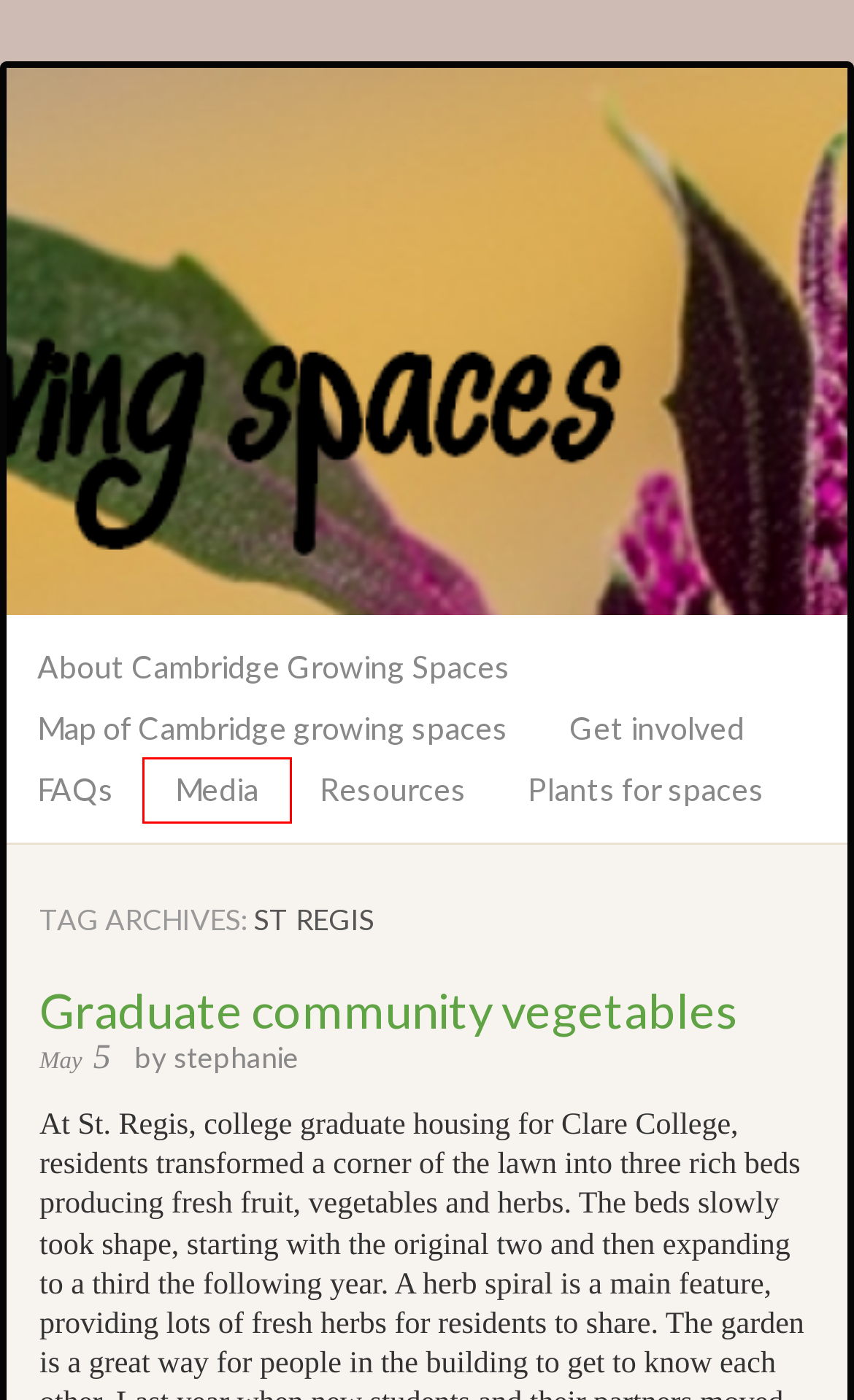You have a screenshot showing a webpage with a red bounding box highlighting an element. Choose the webpage description that best fits the new webpage after clicking the highlighted element. The descriptions are:
A. Map of Cambridge growing spaces « Growing Spaces
B. About Cambridge Growing Spaces « Growing Spaces
C. Resources « Growing Spaces
D. Get involved « Growing Spaces
E. Graduate community vegetables « Growing Spaces
F. FAQs « Growing Spaces
G. Growing Spaces « A Transition Cambridge Project
H. Media « Growing Spaces

H